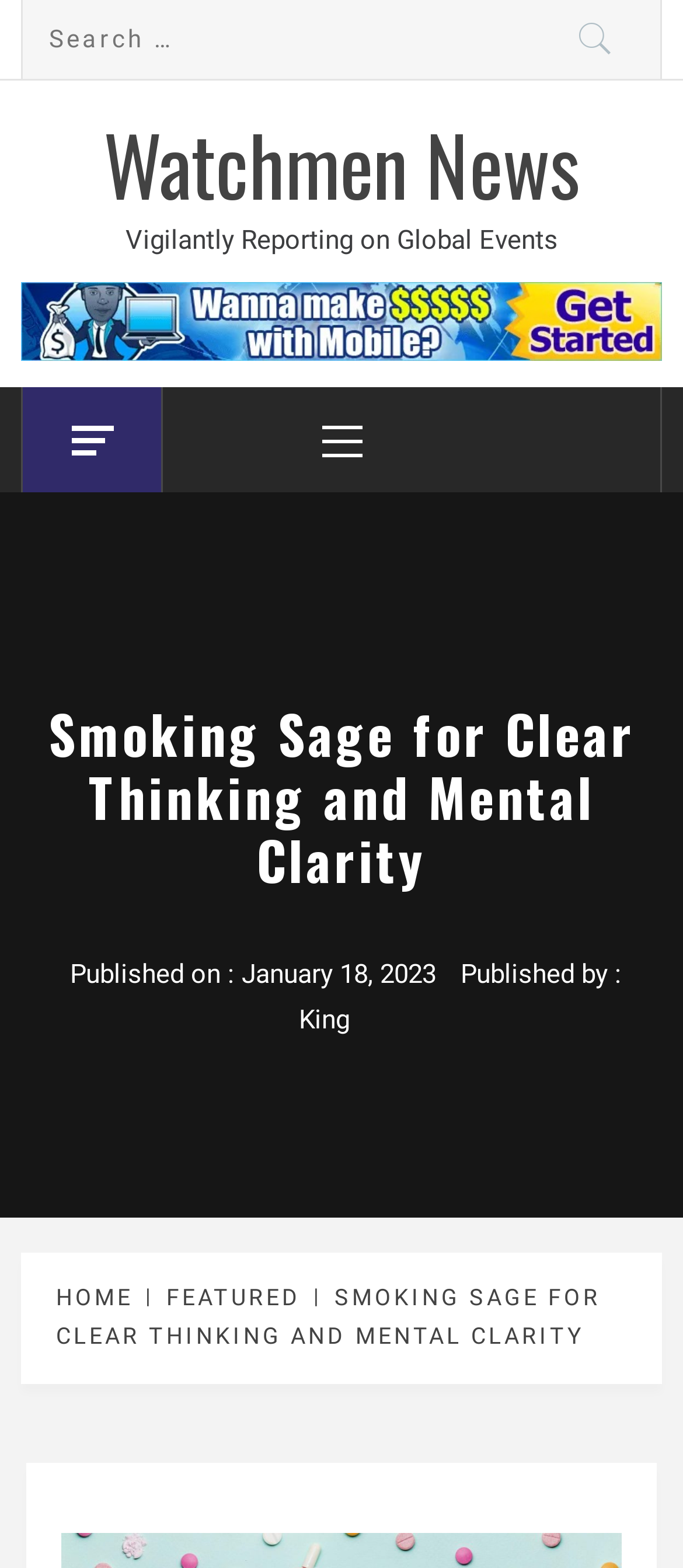Who is the author of the article?
Provide a one-word or short-phrase answer based on the image.

King